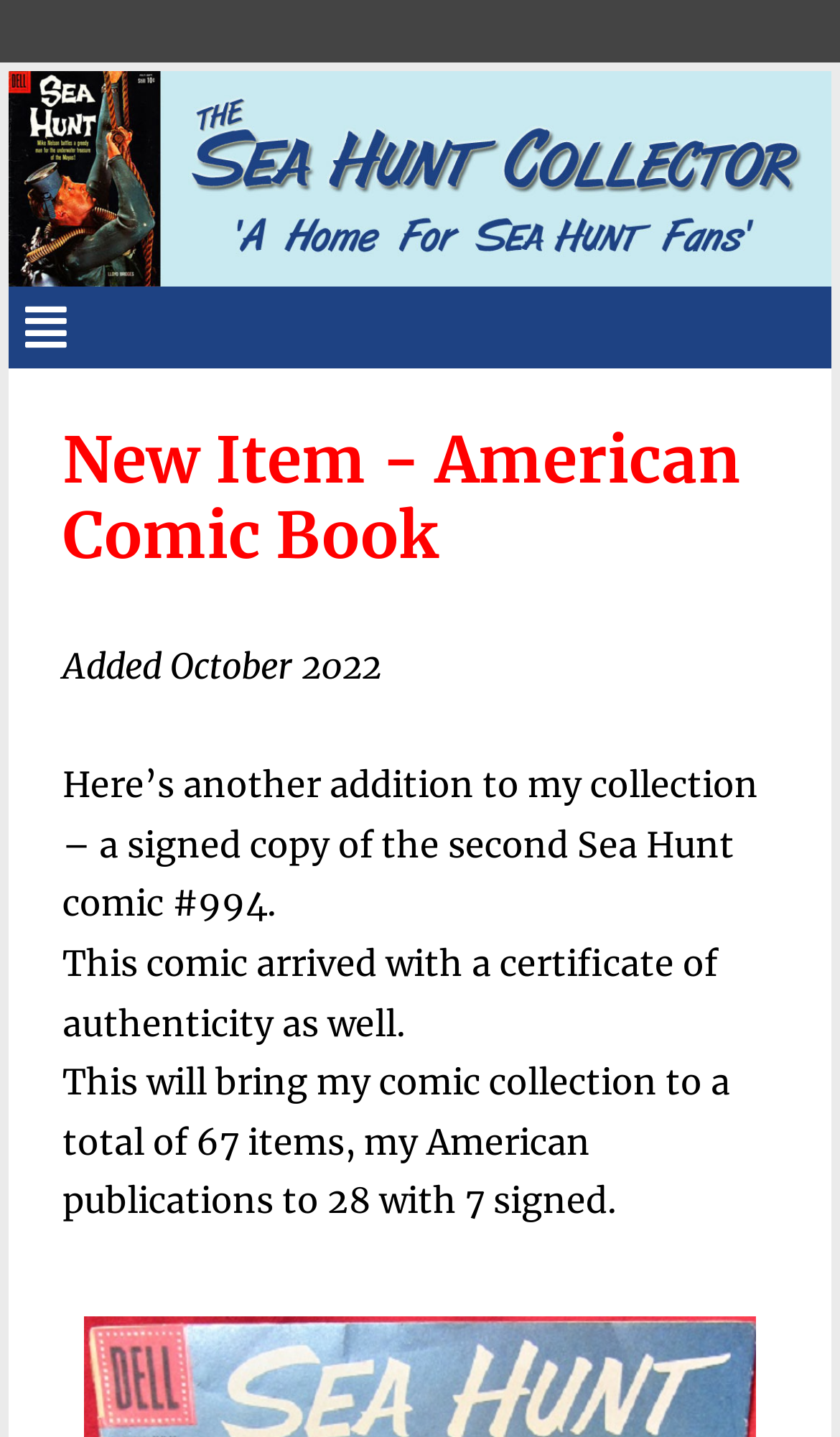Construct a comprehensive caption that outlines the webpage's structure and content.

The webpage is about new items added to a Sea Hunt fan collection. At the top left, there is a link. Next to it, on the top left, is a menu button labeled "MENU" with an icon. Below these elements, there is a heading that reads "New Item - American Comic Book". 

Under the heading, there is a series of paragraphs describing the new item. The first paragraph mentions that the item was added in October 2022. The second paragraph describes the item as a signed copy of the second Sea Hunt comic, numbered 994. The third paragraph mentions that the comic came with a certificate of authenticity. The fourth paragraph updates the total count of comics in the collection to 67, with 28 being American publications and 7 of them being signed.